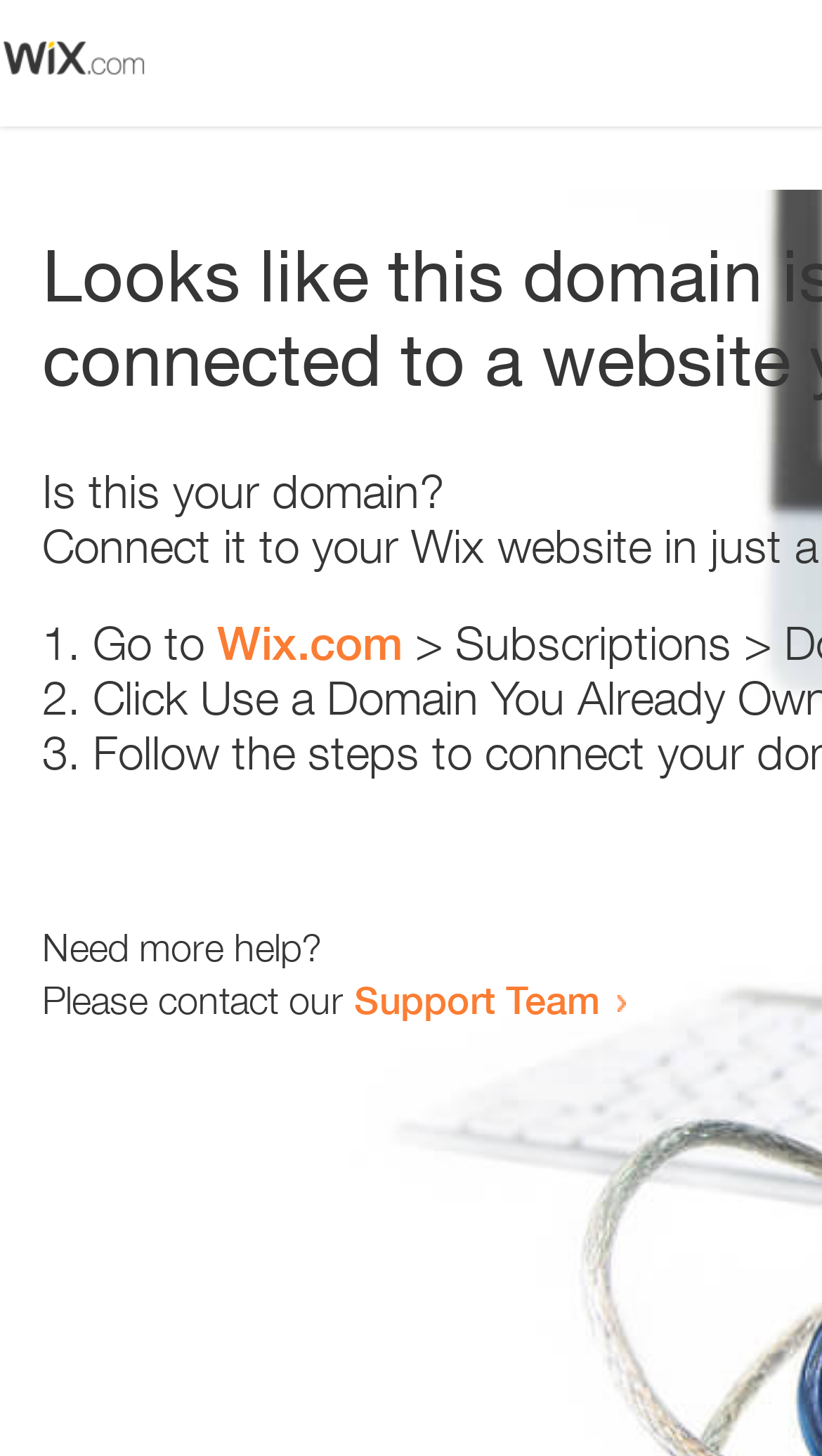What is the domain in question?
Refer to the image and provide a concise answer in one word or phrase.

this domain